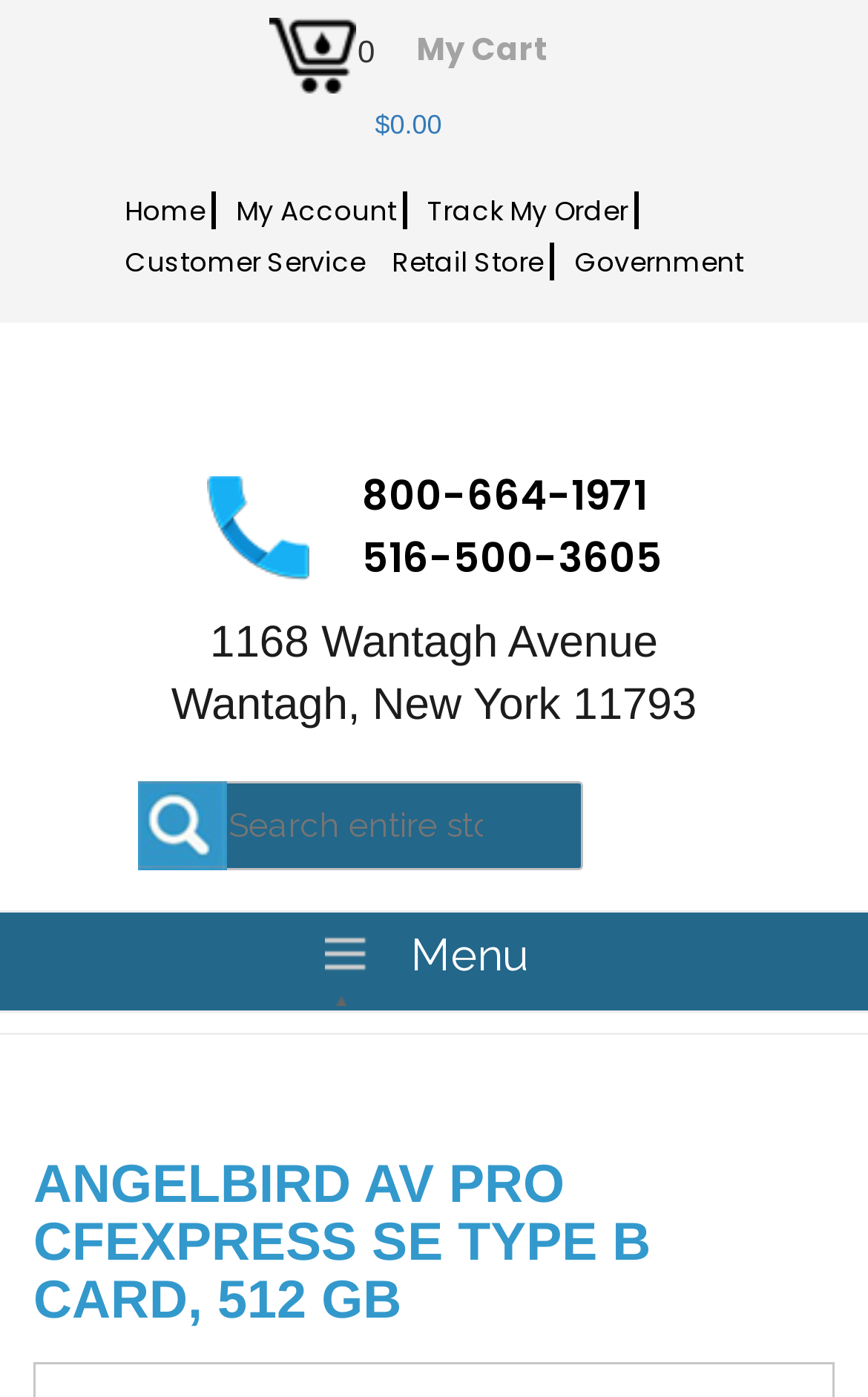Please indicate the bounding box coordinates for the clickable area to complete the following task: "search for products". The coordinates should be specified as four float numbers between 0 and 1, i.e., [left, top, right, bottom].

[0.158, 0.559, 0.671, 0.622]